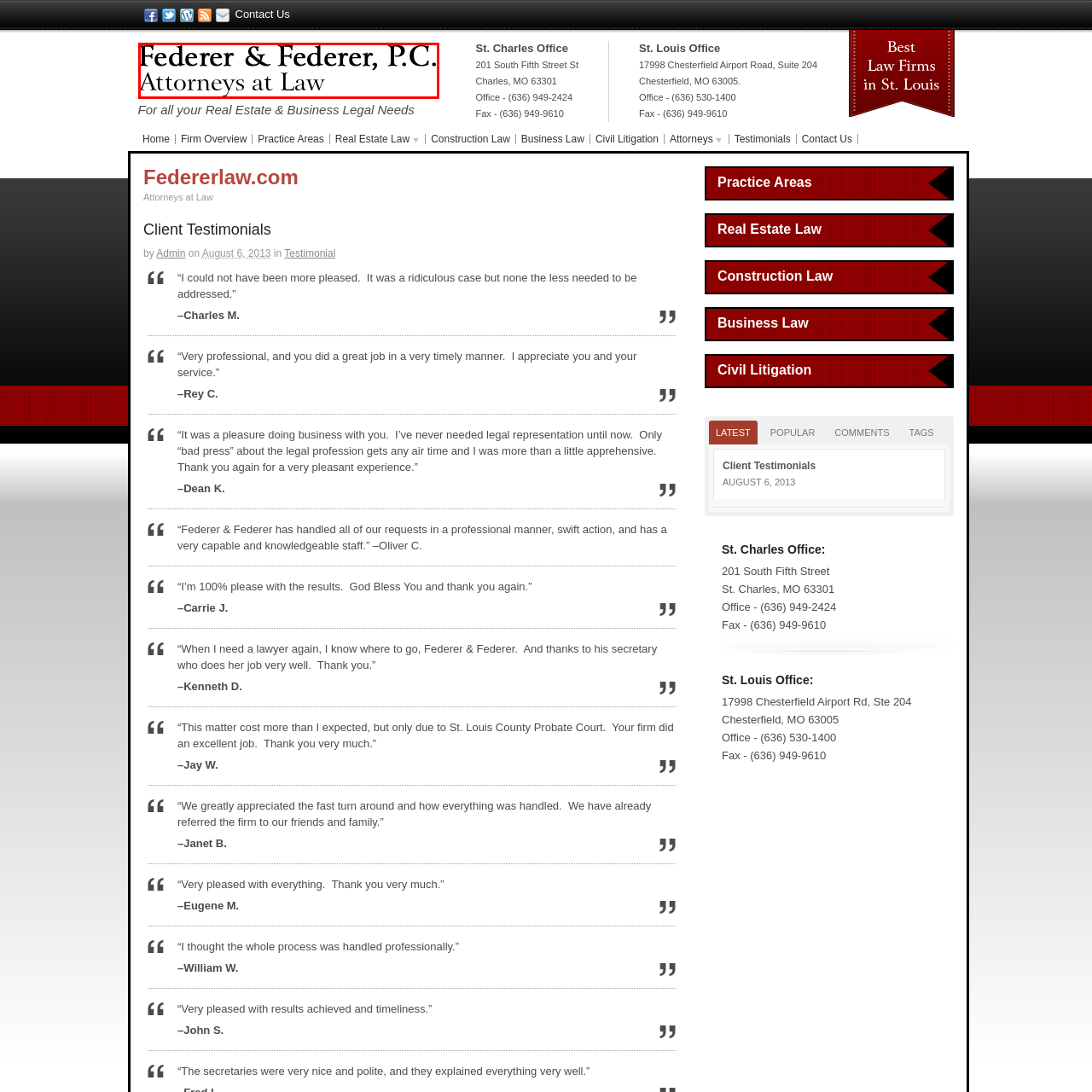What traits are essential for a legal practice?
Focus on the image section enclosed by the red bounding box and answer the question thoroughly.

The design of the logo and branding conveys a sense of professionalism and reliability, which are essential traits for a legal practice, as it is crucial for clients to trust and have confidence in the firm's expertise and services.